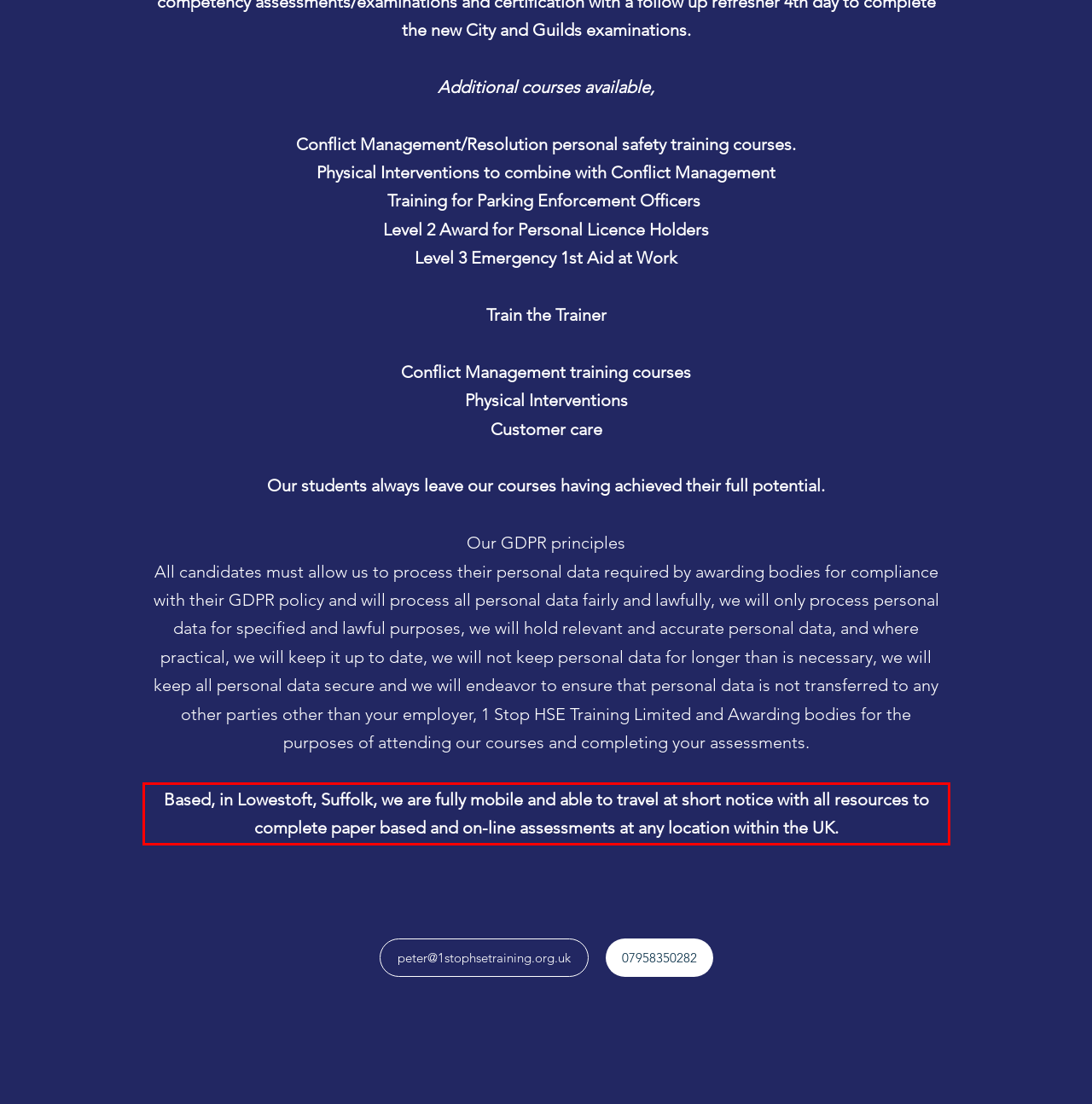You have a screenshot of a webpage with a red bounding box. Use OCR to generate the text contained within this red rectangle.

Based, in Lowestoft, Suffolk, we are fully mobile and able to travel at short notice with all resources to complete paper based and on-line assessments at any location within the UK.